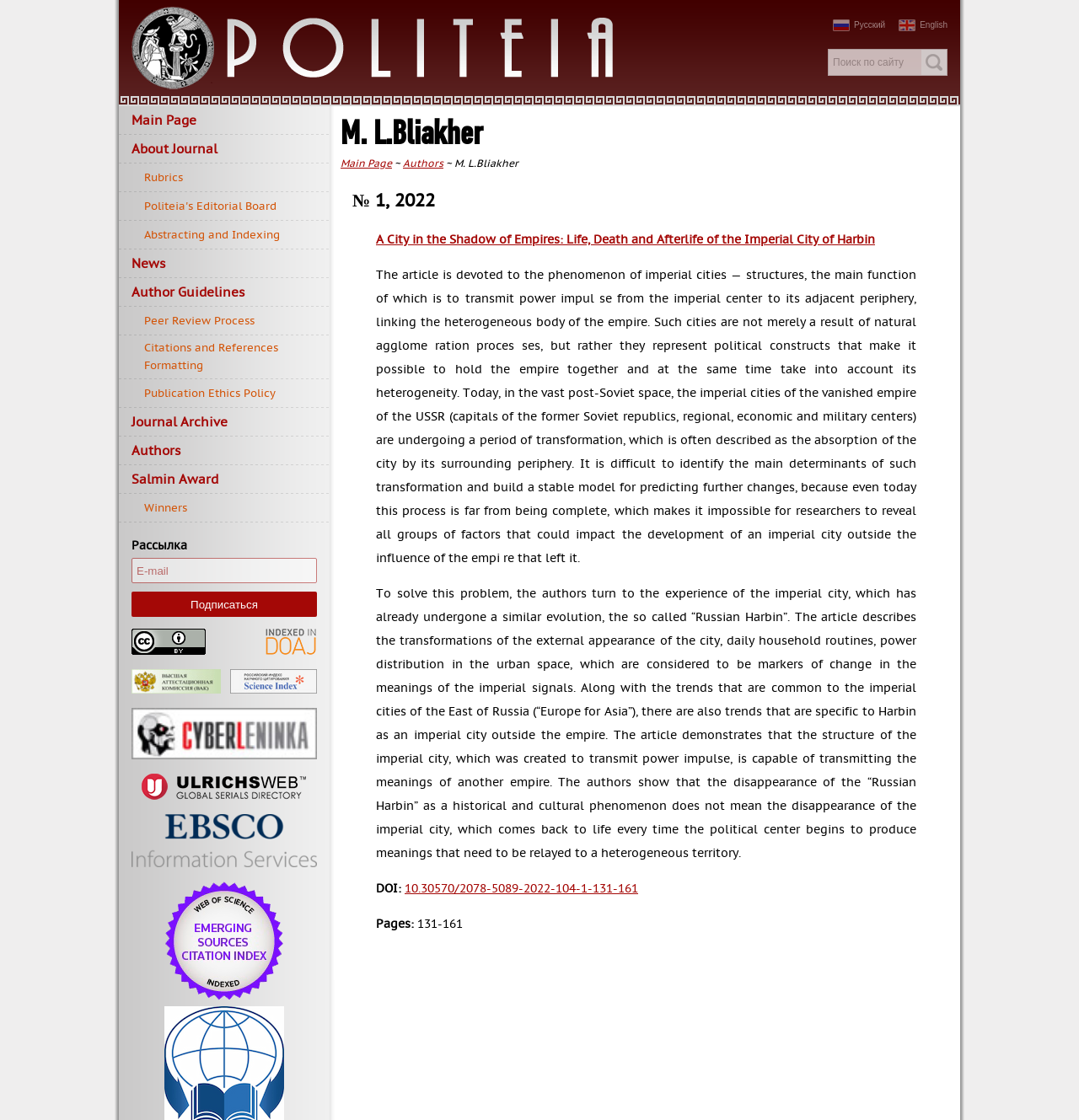Extract the bounding box for the UI element that matches this description: "Citations and References Formatting".

[0.11, 0.299, 0.305, 0.339]